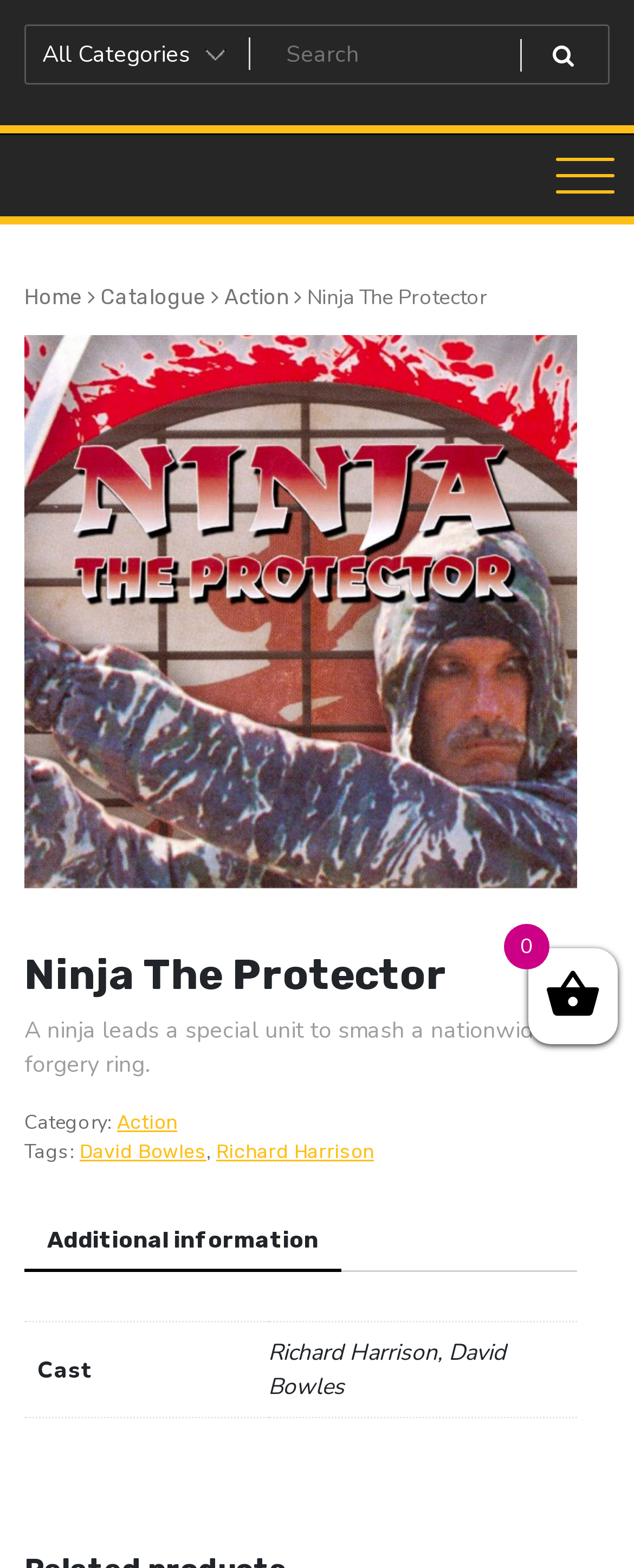What is the plot of the movie?
Answer the question using a single word or phrase, according to the image.

A ninja leads a special unit to smash a nationwide forgery ring.